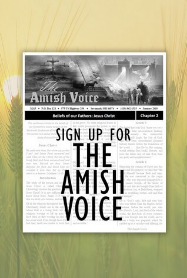What is the purpose of the call to action?
Kindly offer a comprehensive and detailed response to the question.

The call to action 'SIGN UP FOR' is placed below the header, which implies that it is encouraging viewers to take a specific action, namely to subscribe to the newsletter.